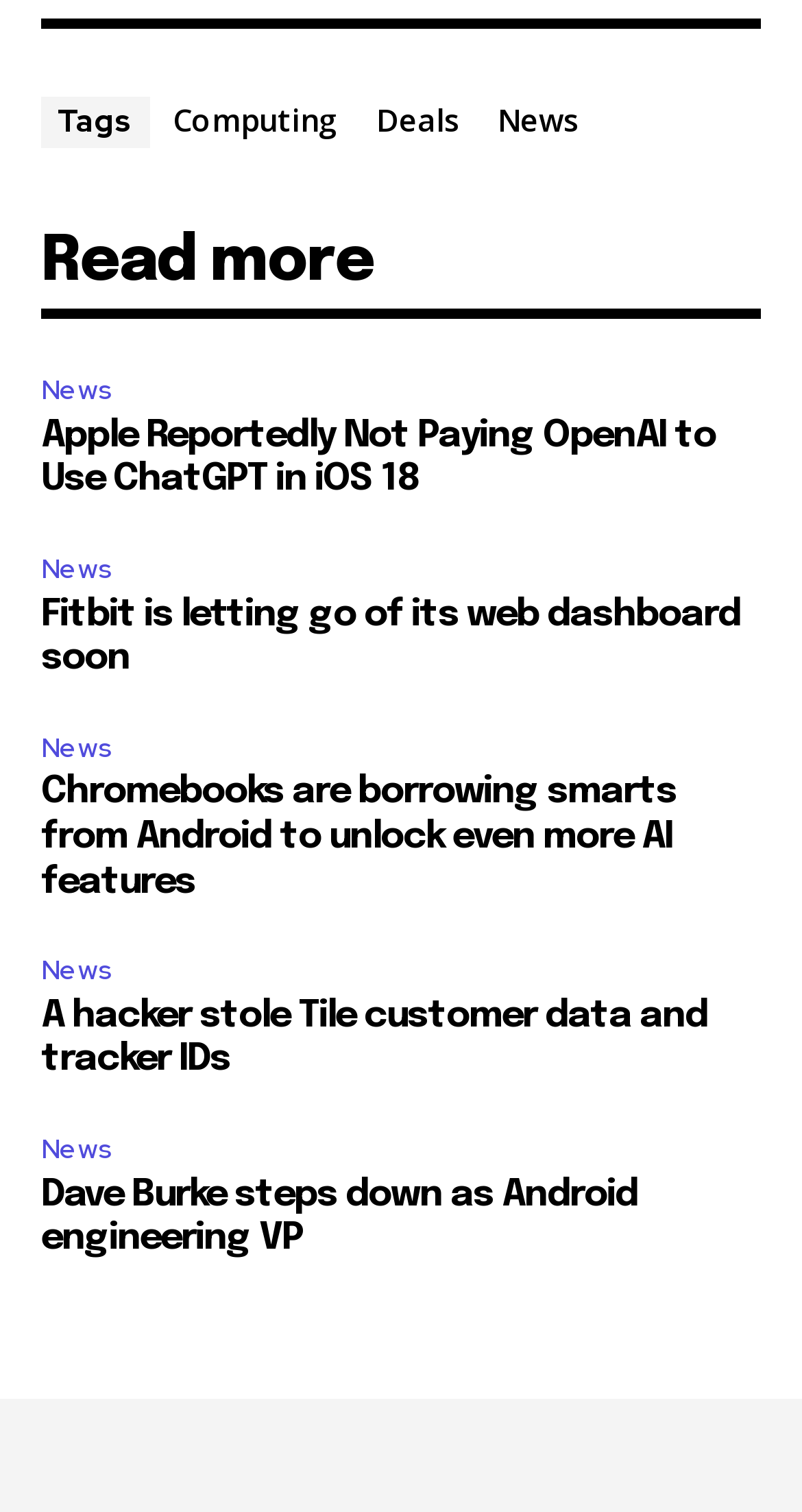What is the topic of the third news article?
Using the picture, provide a one-word or short phrase answer.

Chromebooks